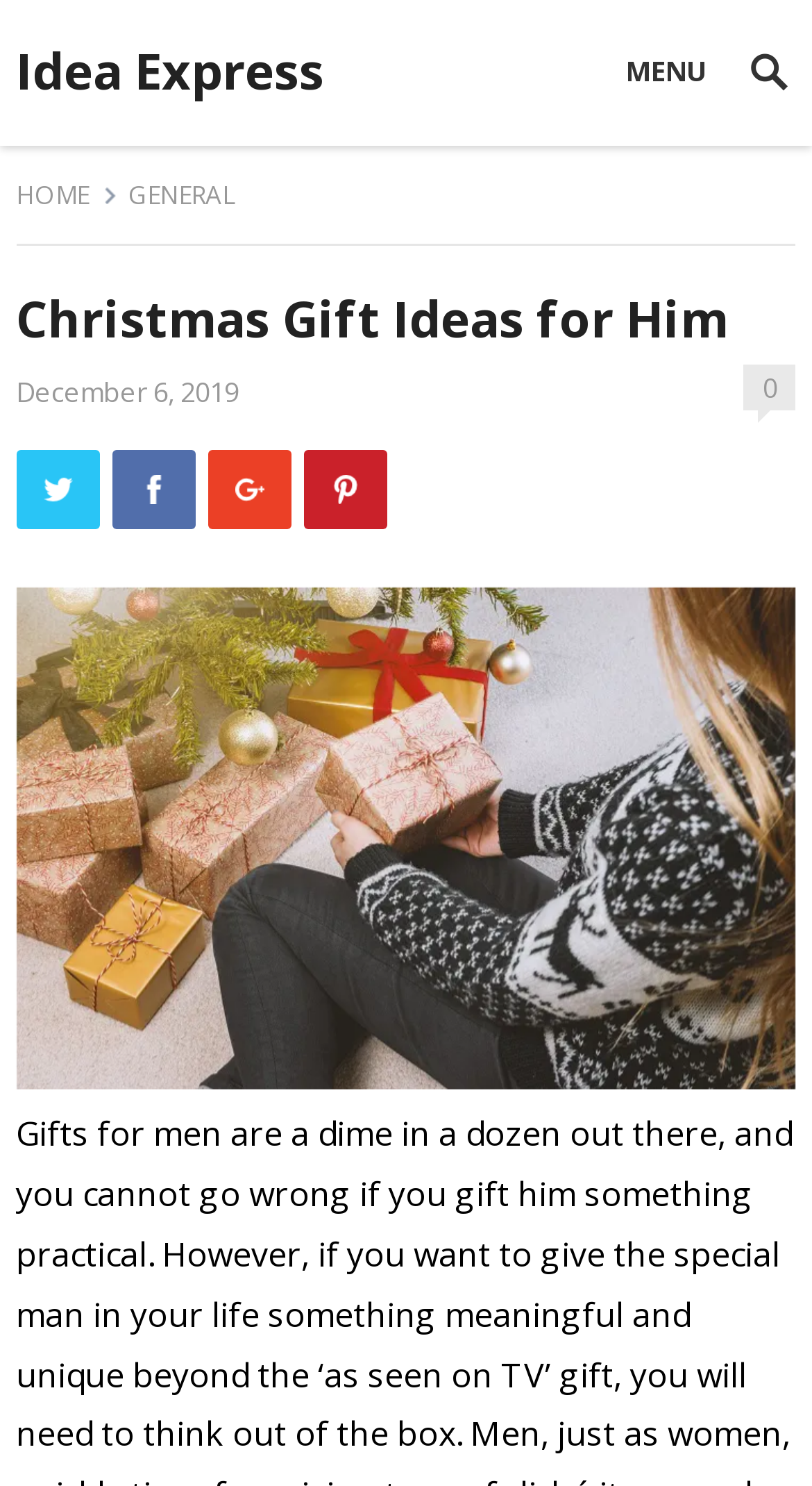What is the name of the website?
Refer to the image and answer the question using a single word or phrase.

Idea Express